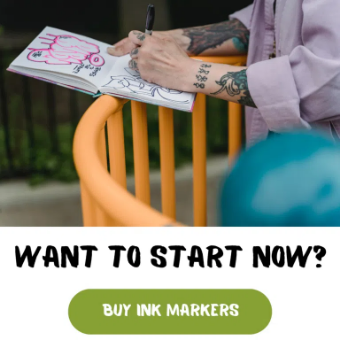Answer the question below using just one word or a short phrase: 
What color is the railing behind the artist?

Vibrant yellow